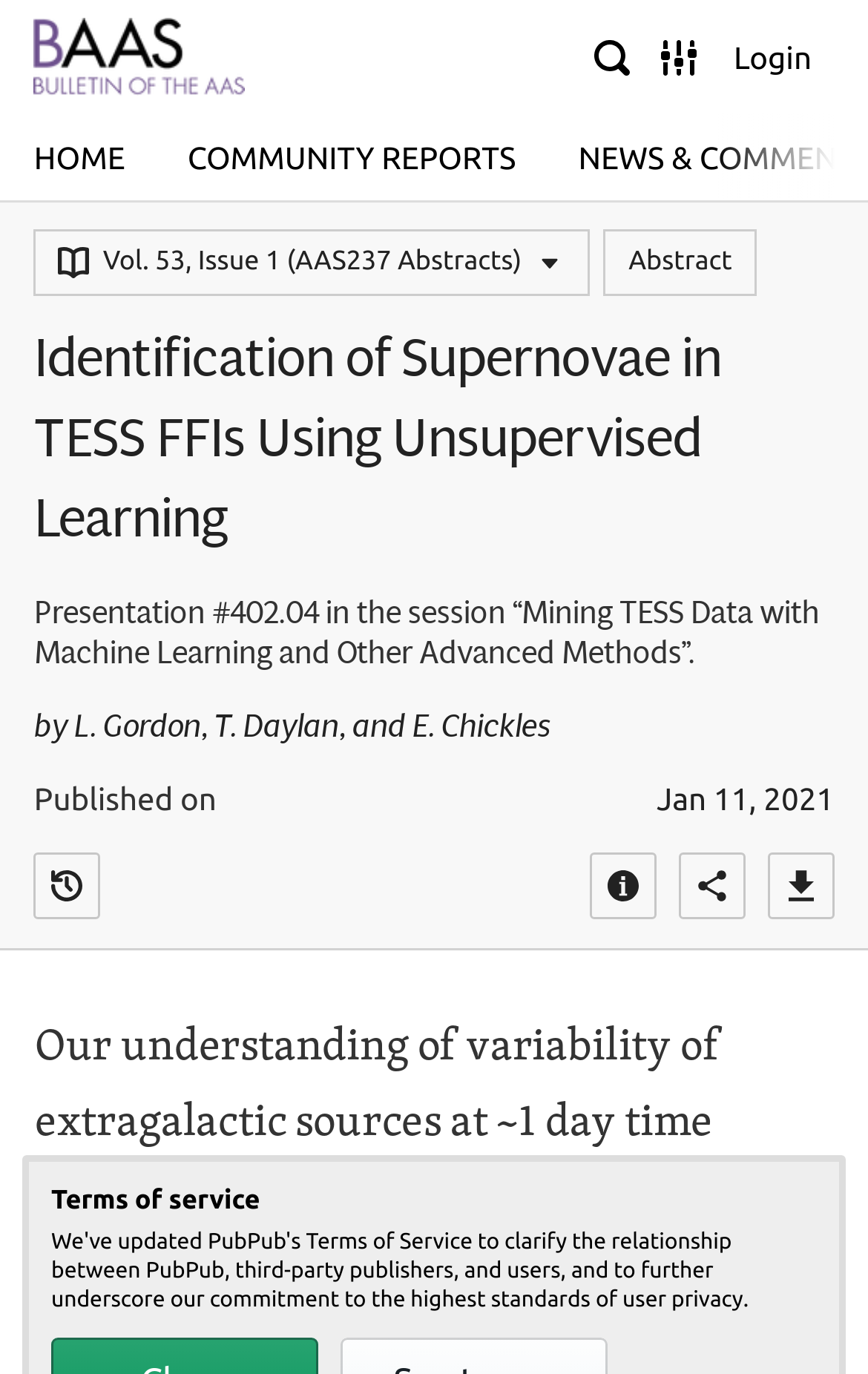Find and specify the bounding box coordinates that correspond to the clickable region for the instruction: "Browse this collection".

[0.039, 0.167, 0.68, 0.215]